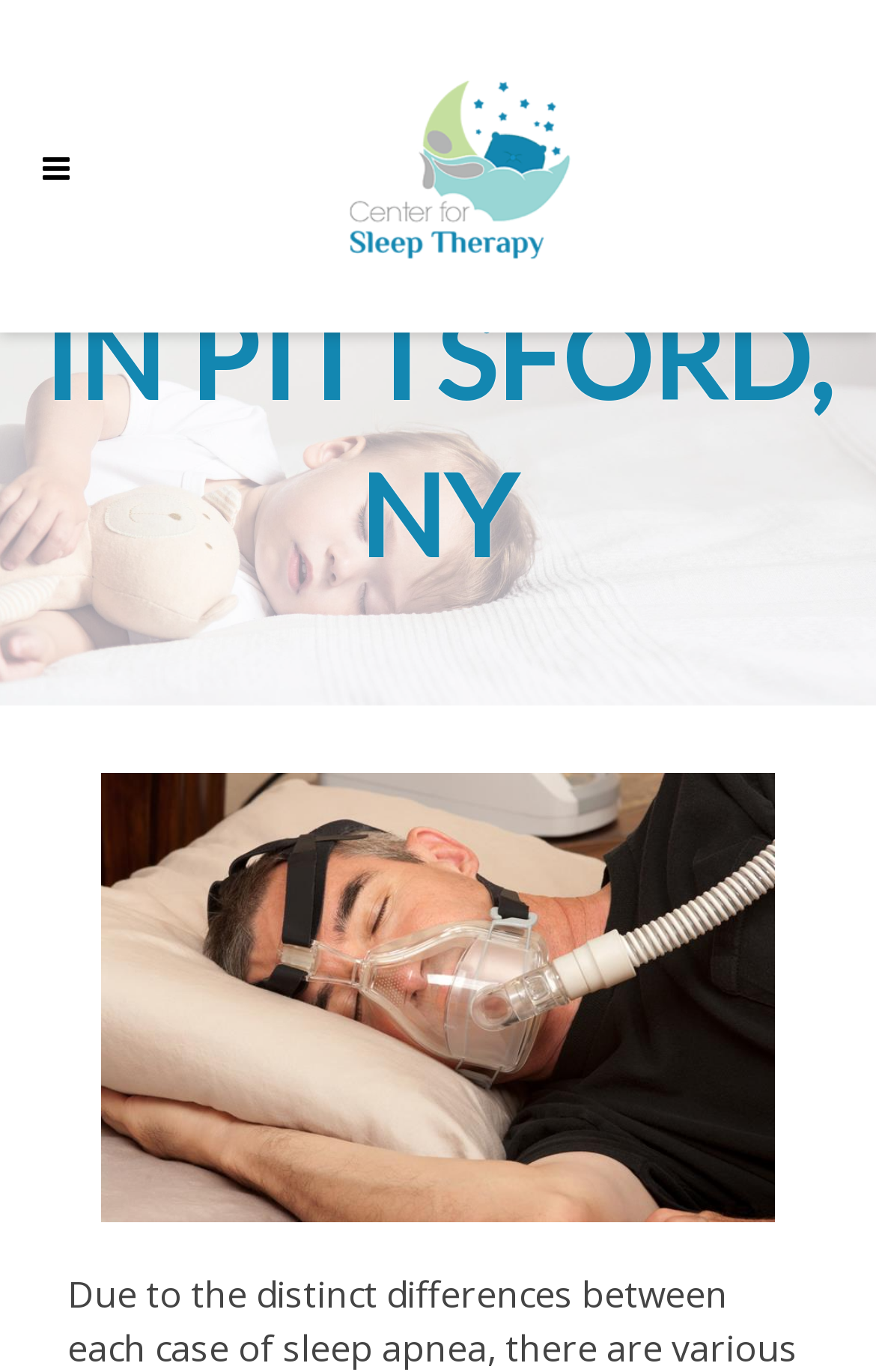Determine the main text heading of the webpage and provide its content.

CPAP INFORMATION IN PITTSFORD, NY